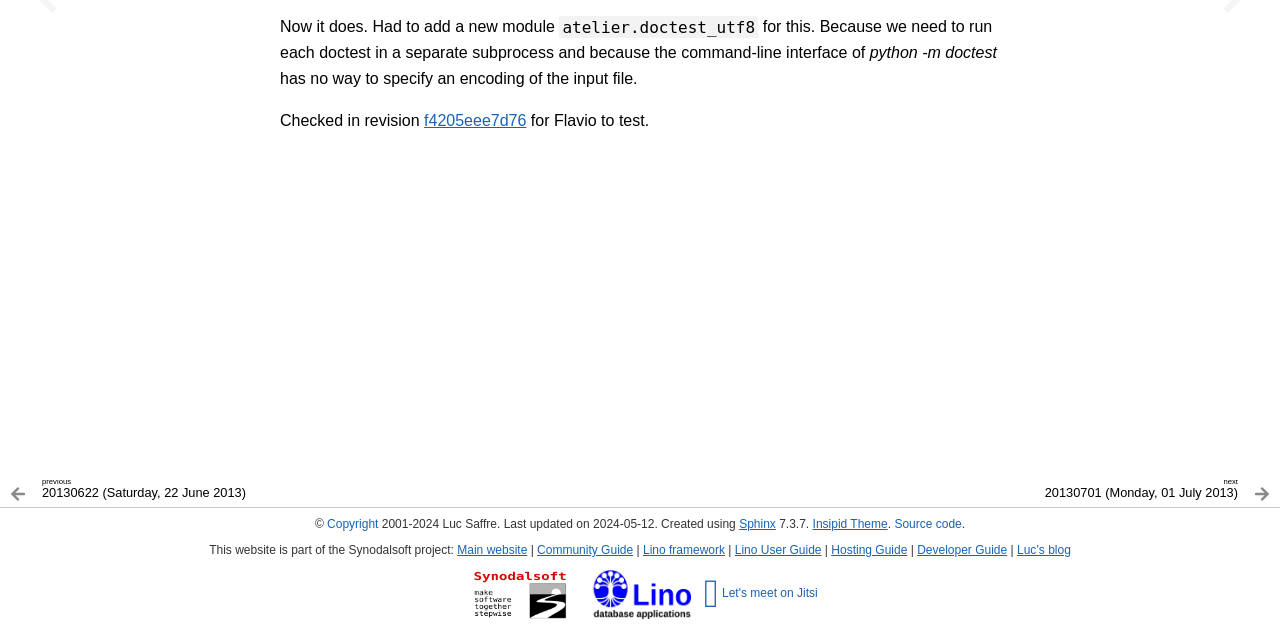Locate the bounding box coordinates for the element described below: "💬 Let's meet on Jitsi". The coordinates must be four float values between 0 and 1, formatted as [left, top, right, bottom].

[0.55, 0.916, 0.639, 0.938]